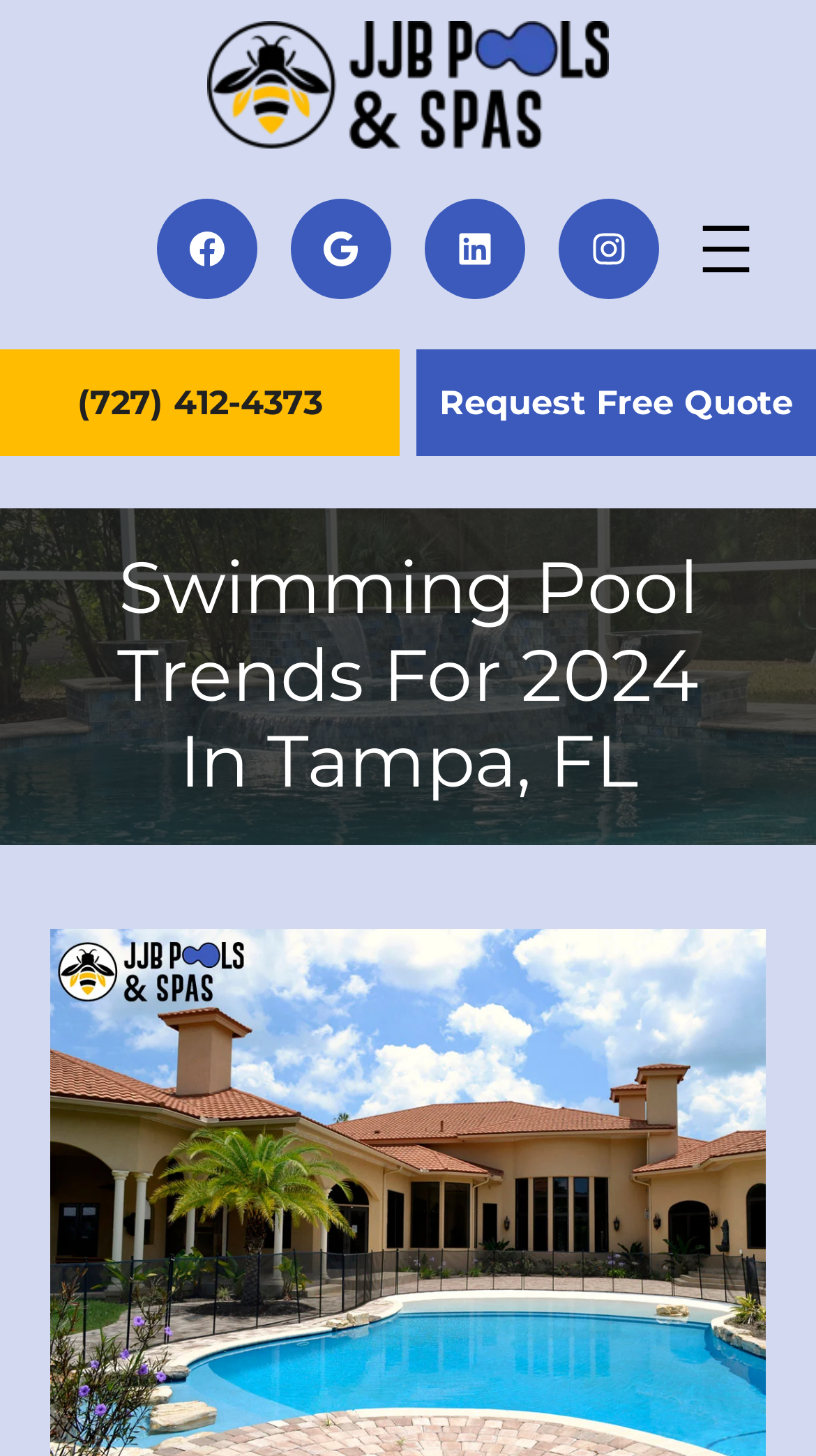Could you find the bounding box coordinates of the clickable area to complete this instruction: "Click on the JJB Pools & Spas logo"?

[0.254, 0.014, 0.746, 0.102]